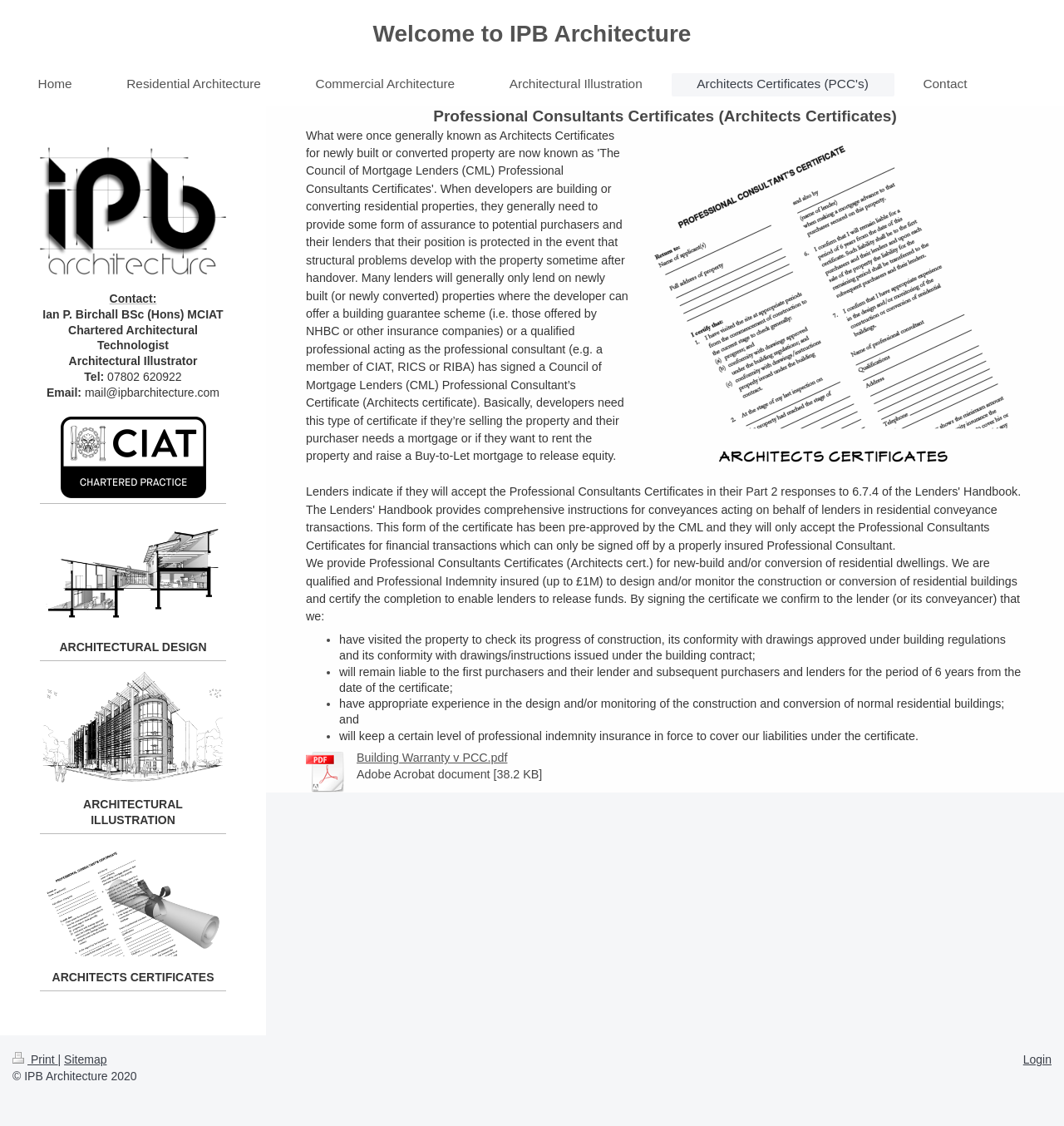Please identify the bounding box coordinates of the region to click in order to complete the task: "View the 'Architects Certificates' page". The coordinates must be four float numbers between 0 and 1, specified as [left, top, right, bottom].

[0.049, 0.862, 0.201, 0.874]